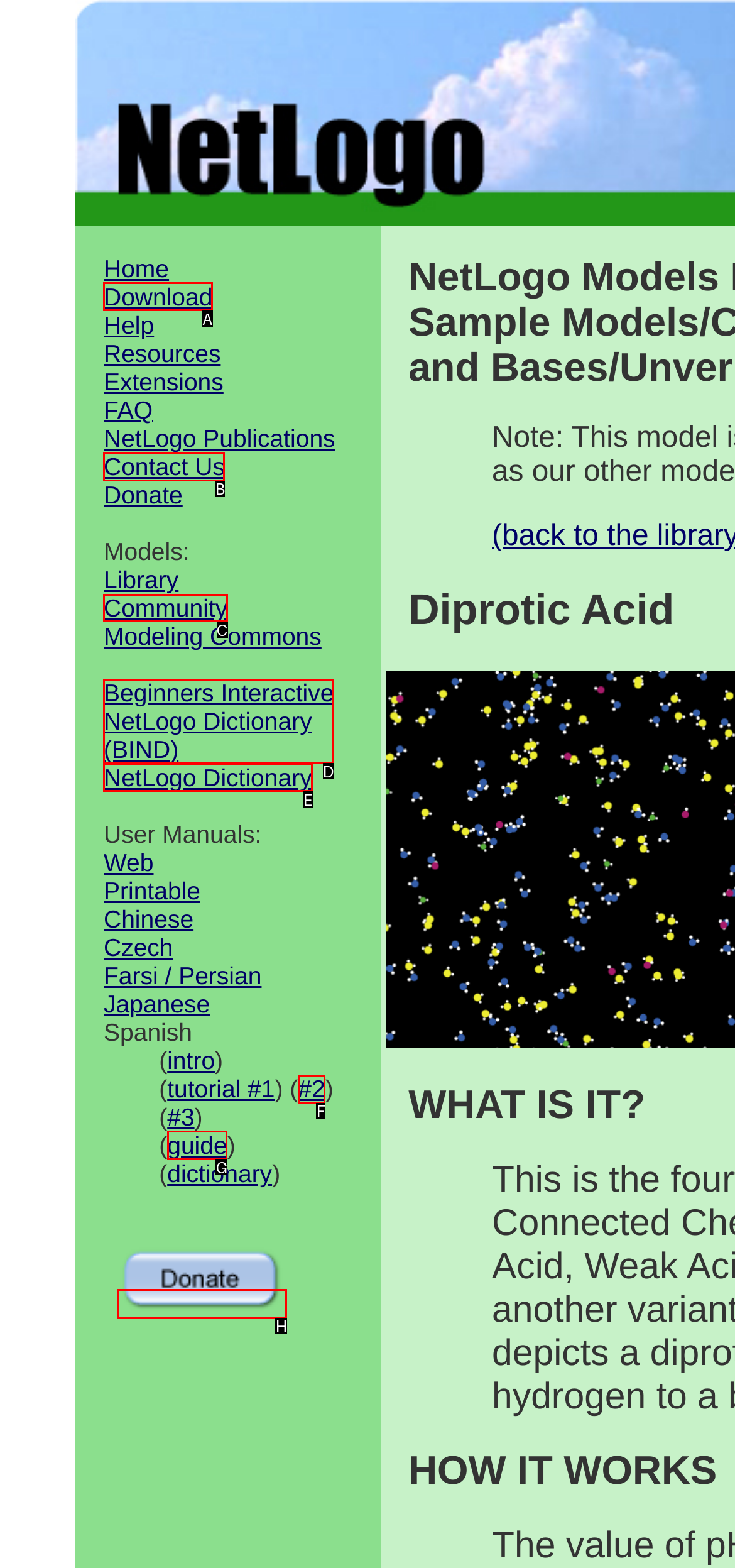Identify the letter of the UI element you need to select to accomplish the task: Access the NetLogo Dictionary.
Respond with the option's letter from the given choices directly.

E